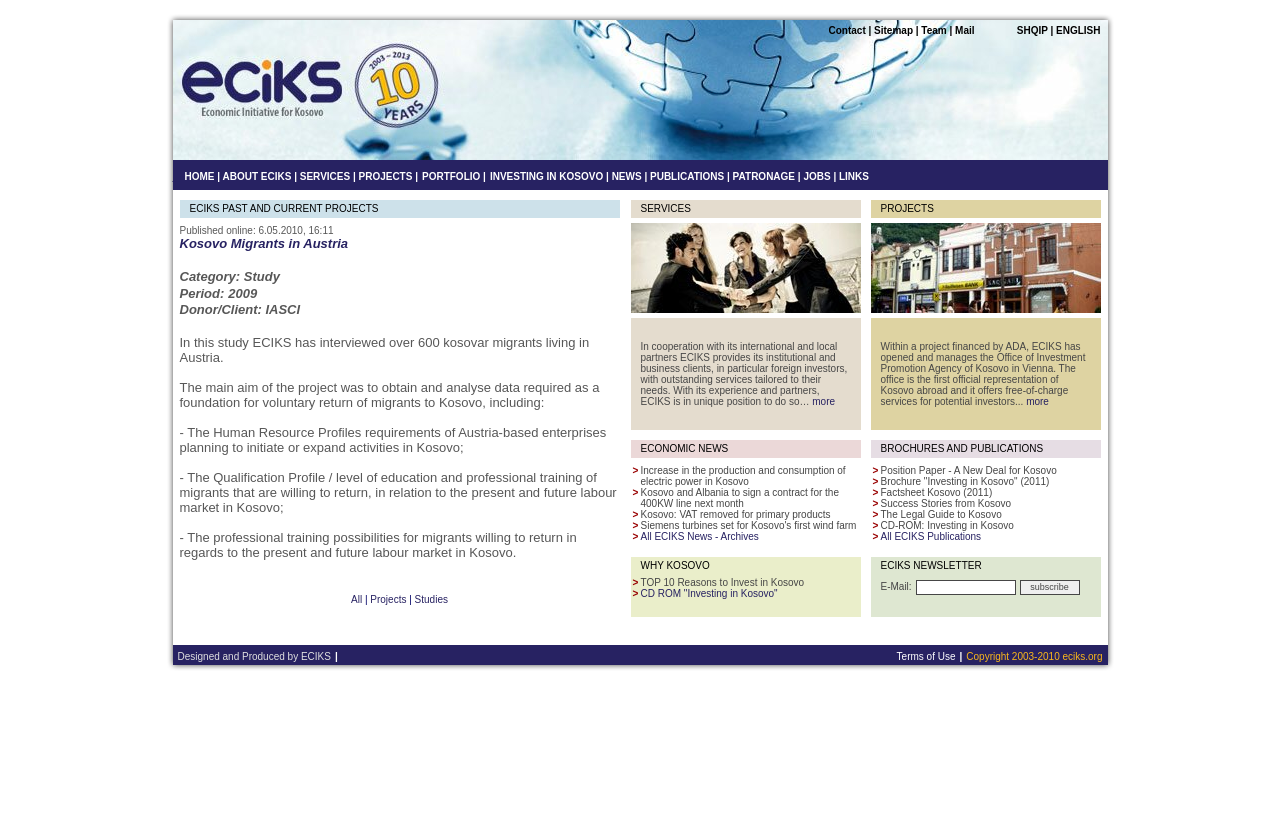Please predict the bounding box coordinates of the element's region where a click is necessary to complete the following instruction: "Click the 'ENGLISH' language option". The coordinates should be represented by four float numbers between 0 and 1, i.e., [left, top, right, bottom].

[0.825, 0.03, 0.86, 0.043]